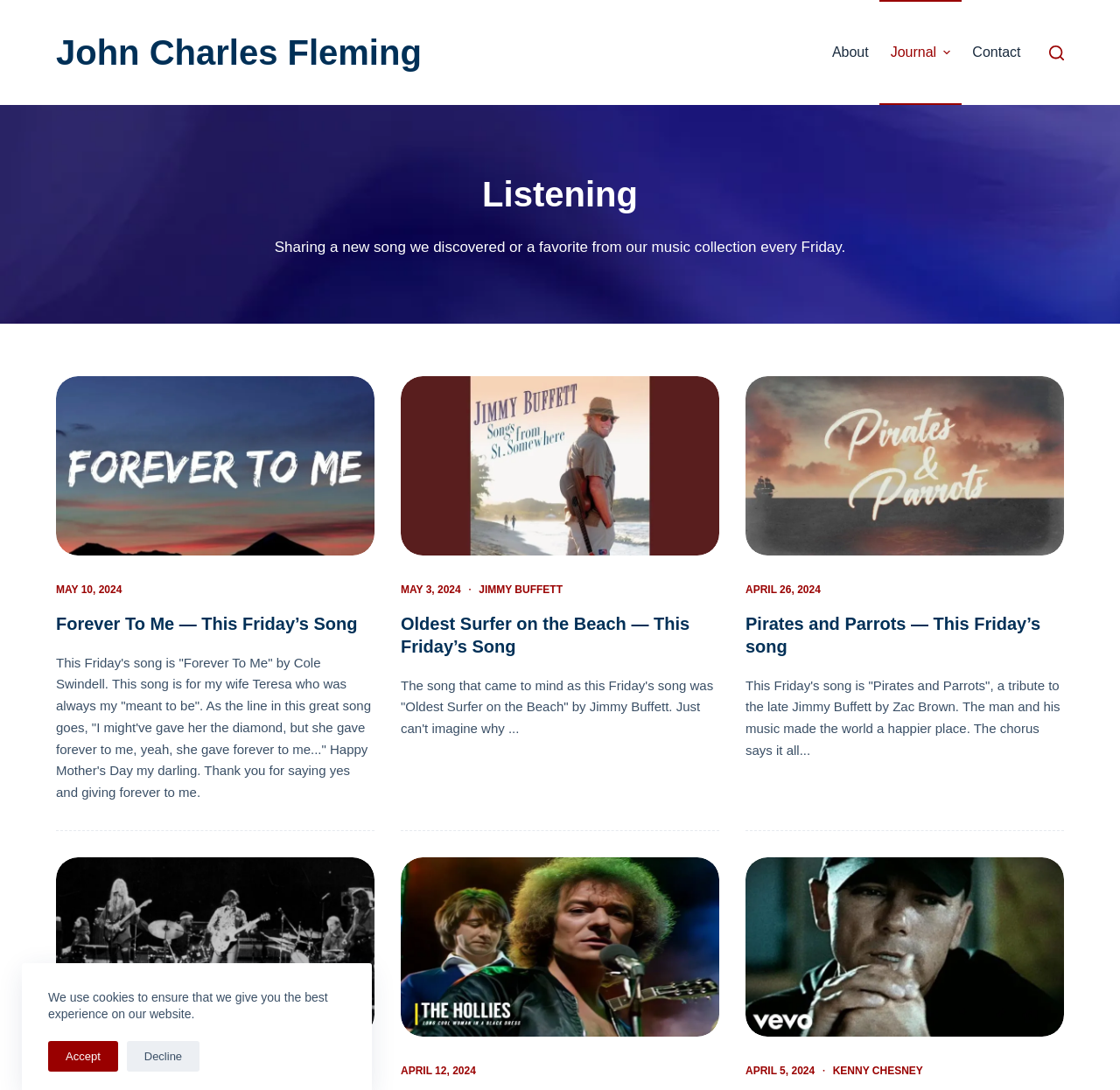Kindly provide the bounding box coordinates of the section you need to click on to fulfill the given instruction: "Read the article 'Forever To Me — This Friday’s Song'".

[0.05, 0.345, 0.334, 0.509]